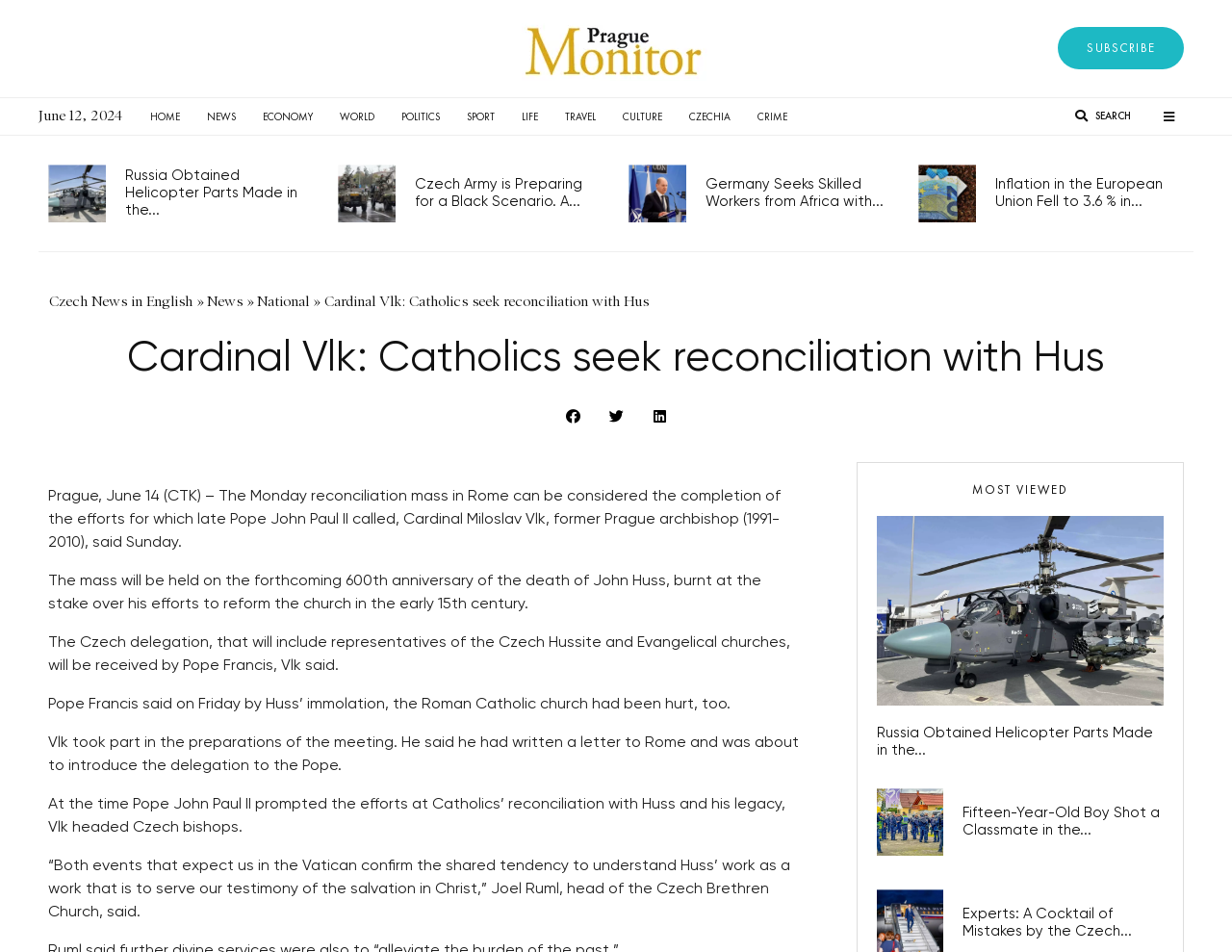Based on the element description: "Czech News in English", identify the bounding box coordinates for this UI element. The coordinates must be four float numbers between 0 and 1, listed as [left, top, right, bottom].

[0.039, 0.369, 0.156, 0.385]